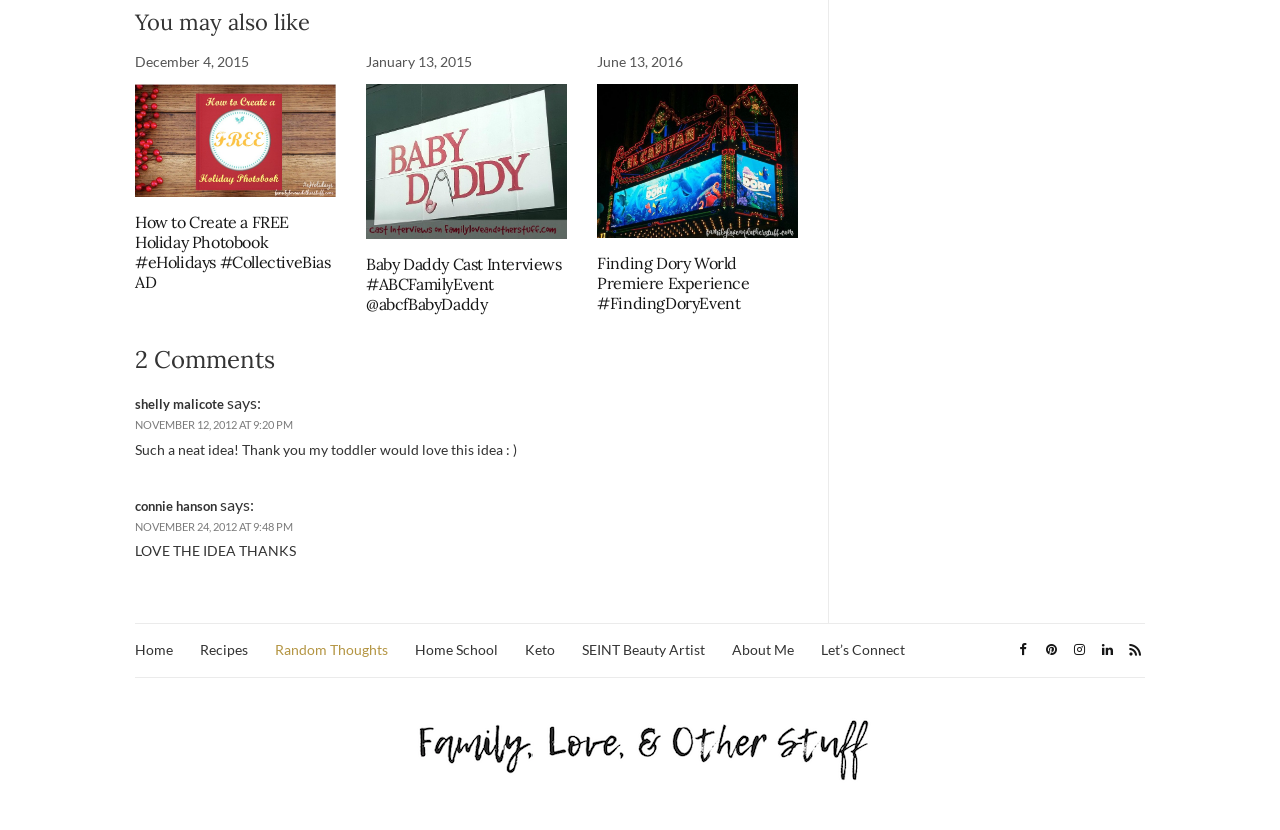Please find the bounding box coordinates for the clickable element needed to perform this instruction: "Go to the 'Home' page".

[0.105, 0.77, 0.135, 0.798]